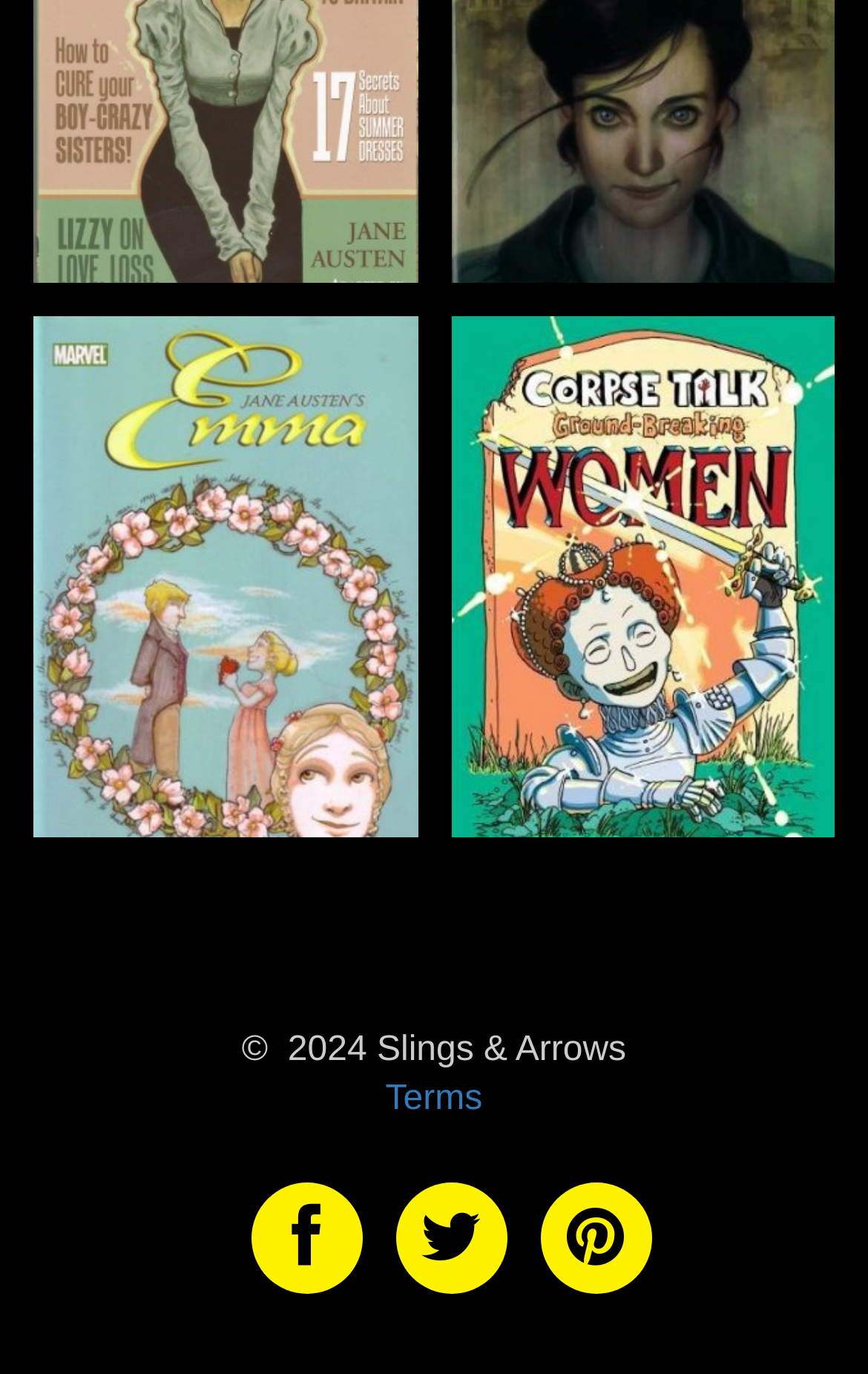Refer to the screenshot and give an in-depth answer to this question: How many book covers are displayed?

By examining the webpage, I can see two book covers, one for 'Emma' and another for 'Corpse Talk: Ground-Breaking Women', which are accompanied by their respective headings and links.